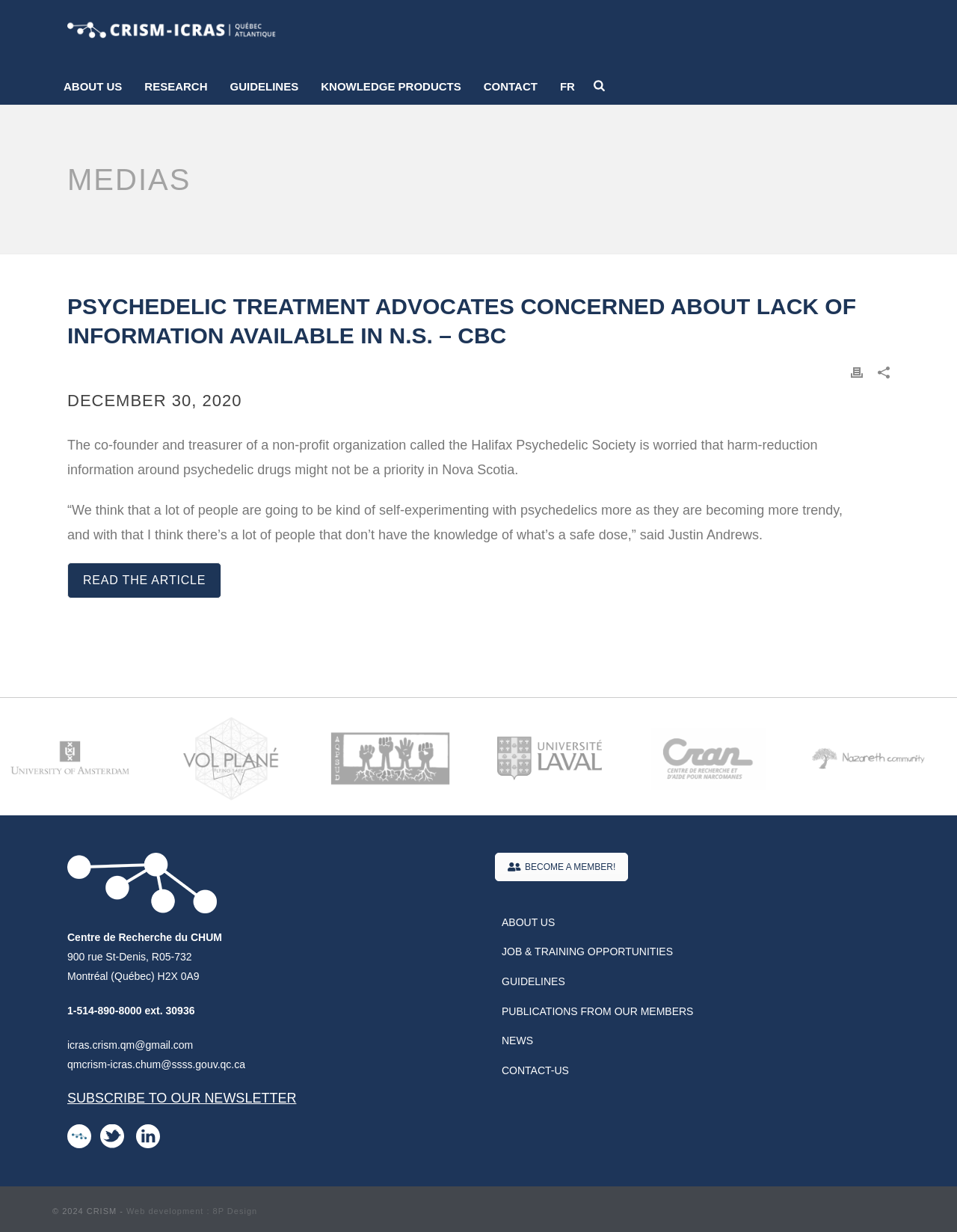Create a detailed description of the webpage's content and layout.

This webpage appears to be a news article from CBC, with the title "Psychedelic treatment advocates concerned about lack of information available in N.S." The top section of the page features a navigation menu with links to "ABOUT US", "RESEARCH", "GUIDELINES", "KNOWLEDGE PRODUCTS", "CONTACT", and "FR". Below this menu, there is a logo image and a heading that reads "MEDIAS".

The main content of the page is an article about the concerns of a non-profit organization, the Halifax Psychedelic Society, regarding the lack of harm-reduction information about psychedelic drugs in Nova Scotia. The article features a heading, a brief summary, and several paragraphs of text. There is also an image and a link to "READ THE ARTICLE" on the right side of the page.

On the left side of the page, there is a section with links to various organizations, including the University of Amsterdam, Flying Safe, Association québécoise pour la promotion de la santé des personnes utilisatrices de drogues, Université de Laval, Cran, and Nazareth Community.

At the bottom of the page, there is a footer section with contact information, including an address, phone number, and email addresses. There are also links to subscribe to a newsletter, follow CRISM on Twitter and LinkedIn, and become a member. Additionally, there are links to other sections of the website, such as "ABOUT US", "JOB & TRAINING OPPORTUNITIES", "GUIDELINES", "PUBLICATIONS FROM OUR MEMBERS", "NEWS", and "CONTACT-US". The page ends with a copyright notice and a credit to the web development company, 8P Design.